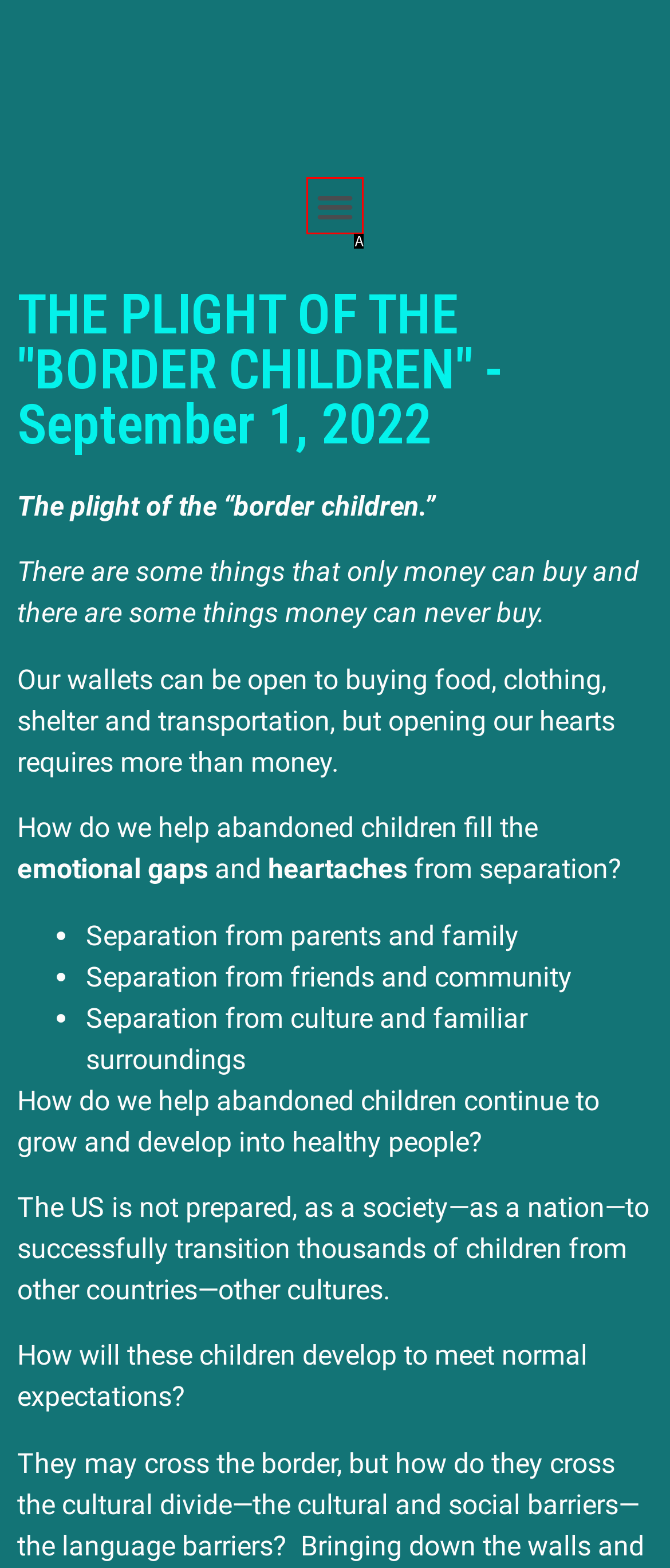Identify which option matches the following description: Menu
Answer by giving the letter of the correct option directly.

A